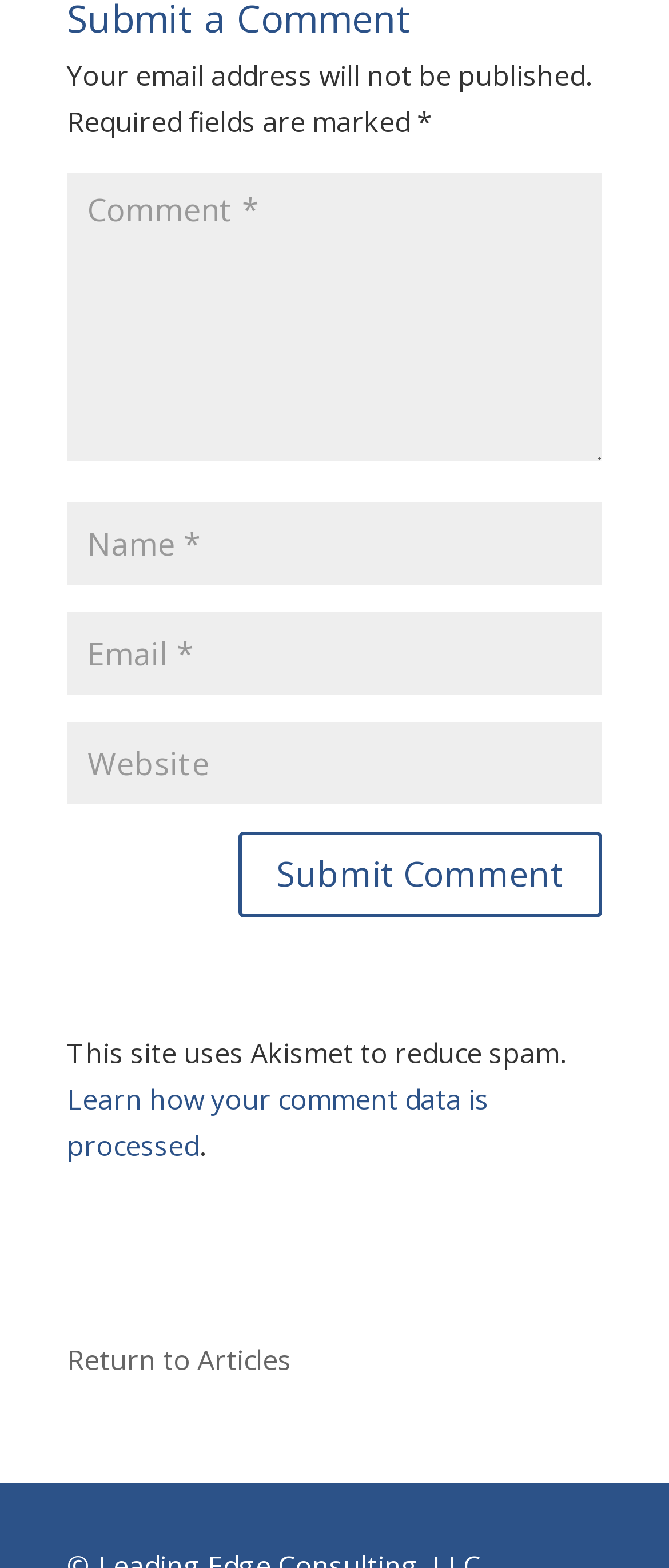What is the function of the button at the bottom?
Refer to the image and respond with a one-word or short-phrase answer.

Submit Comment